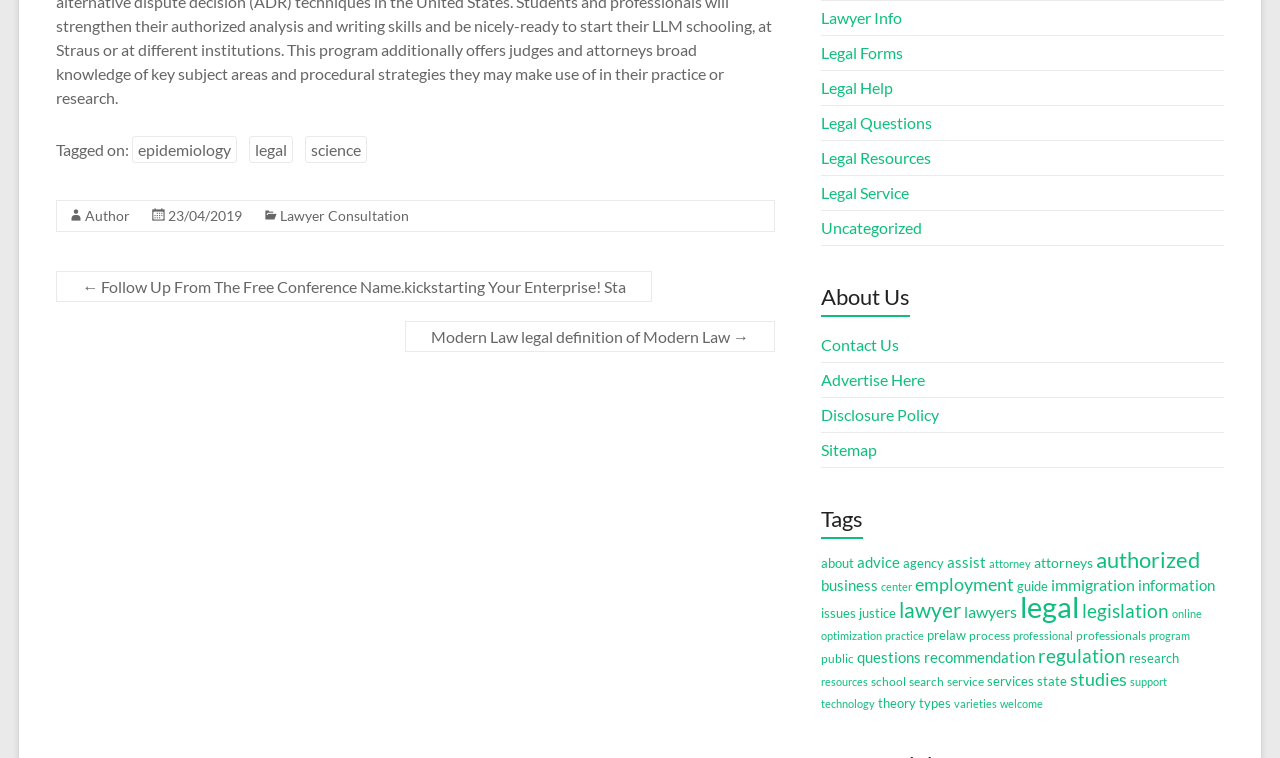Bounding box coordinates are specified in the format (top-left x, top-left y, bottom-right x, bottom-right y). All values are floating point numbers bounded between 0 and 1. Please provide the bounding box coordinate of the region this sentence describes: search

[0.71, 0.89, 0.738, 0.91]